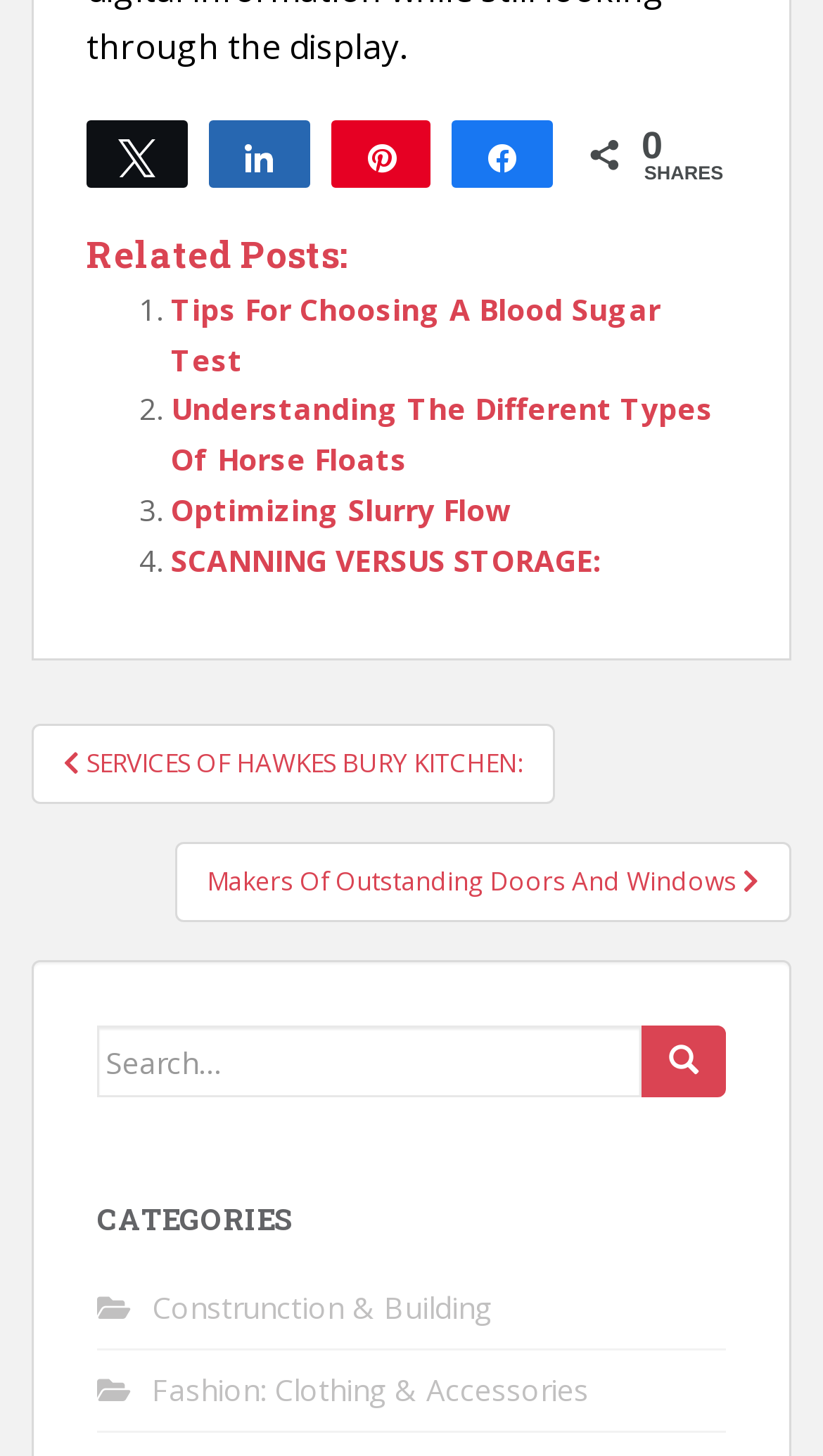Please find the bounding box coordinates of the element's region to be clicked to carry out this instruction: "Go to 'SERVICES OF HAWKES BURY KITCHEN'".

[0.038, 0.496, 0.674, 0.552]